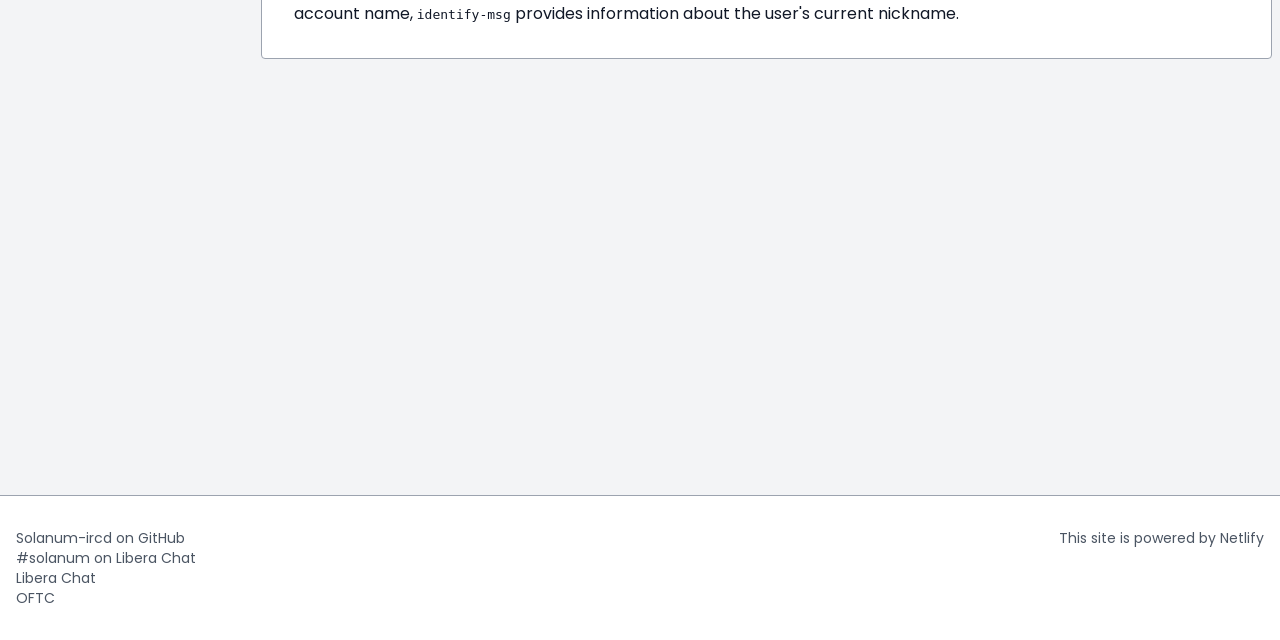Extract the bounding box coordinates for the described element: "#solanum on Libera Chat". The coordinates should be represented as four float numbers between 0 and 1: [left, top, right, bottom].

[0.012, 0.856, 0.5, 0.888]